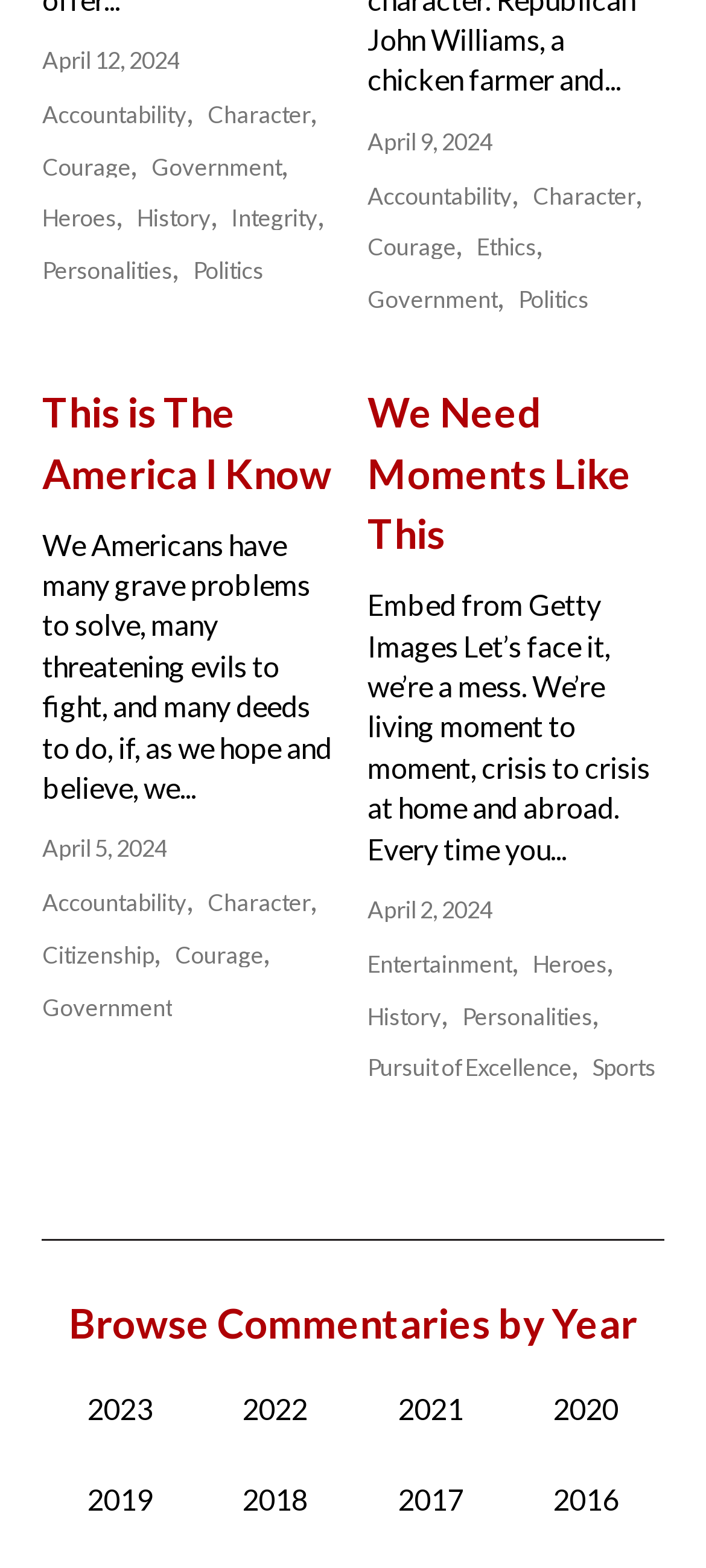Answer the question using only one word or a concise phrase: What categories are available for browsing commentaries?

Accountability, Character, etc.